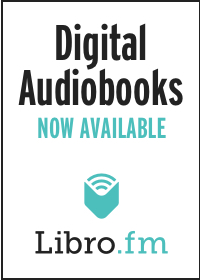Summarize the image with a detailed description that highlights all prominent details.

The image promotes the availability of digital audiobooks through Libro.fm. It features bold black text that reads "Digital Audiobooks" and "NOW AVAILABLE," emphasizing the excitement of this new offering. Below the text, there is a stylized logo representing Libro.fm, which includes a light blue icon, symbolizing audio streaming. This banner communicates the convenience and accessibility of audiobooks in a modern digital format, inviting users to explore their options on the platform.